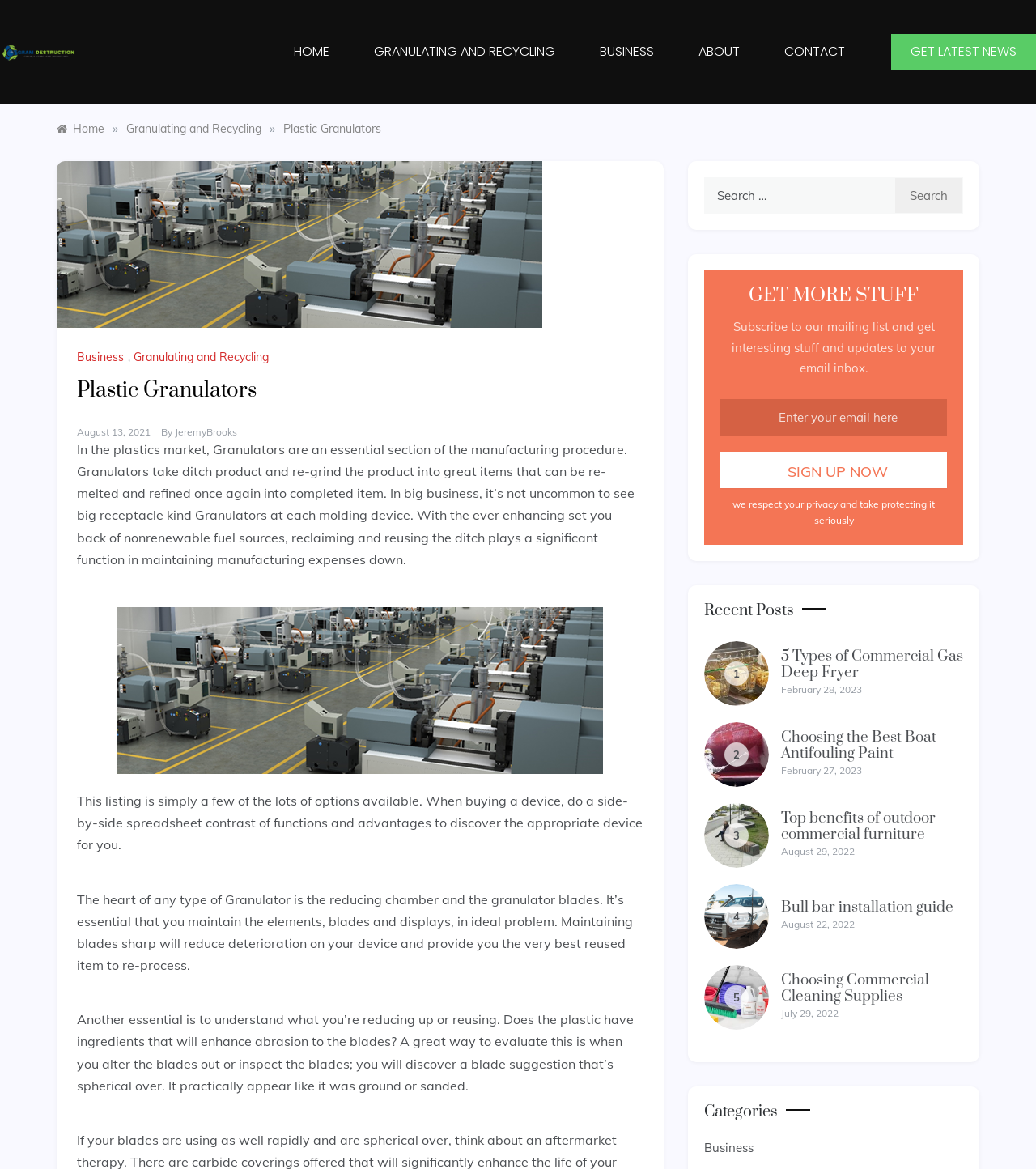Please provide the bounding box coordinates for the element that needs to be clicked to perform the instruction: "Read the '5 Types of Commercial Gas Deep Fryer' post". The coordinates must consist of four float numbers between 0 and 1, formatted as [left, top, right, bottom].

[0.754, 0.553, 0.93, 0.583]